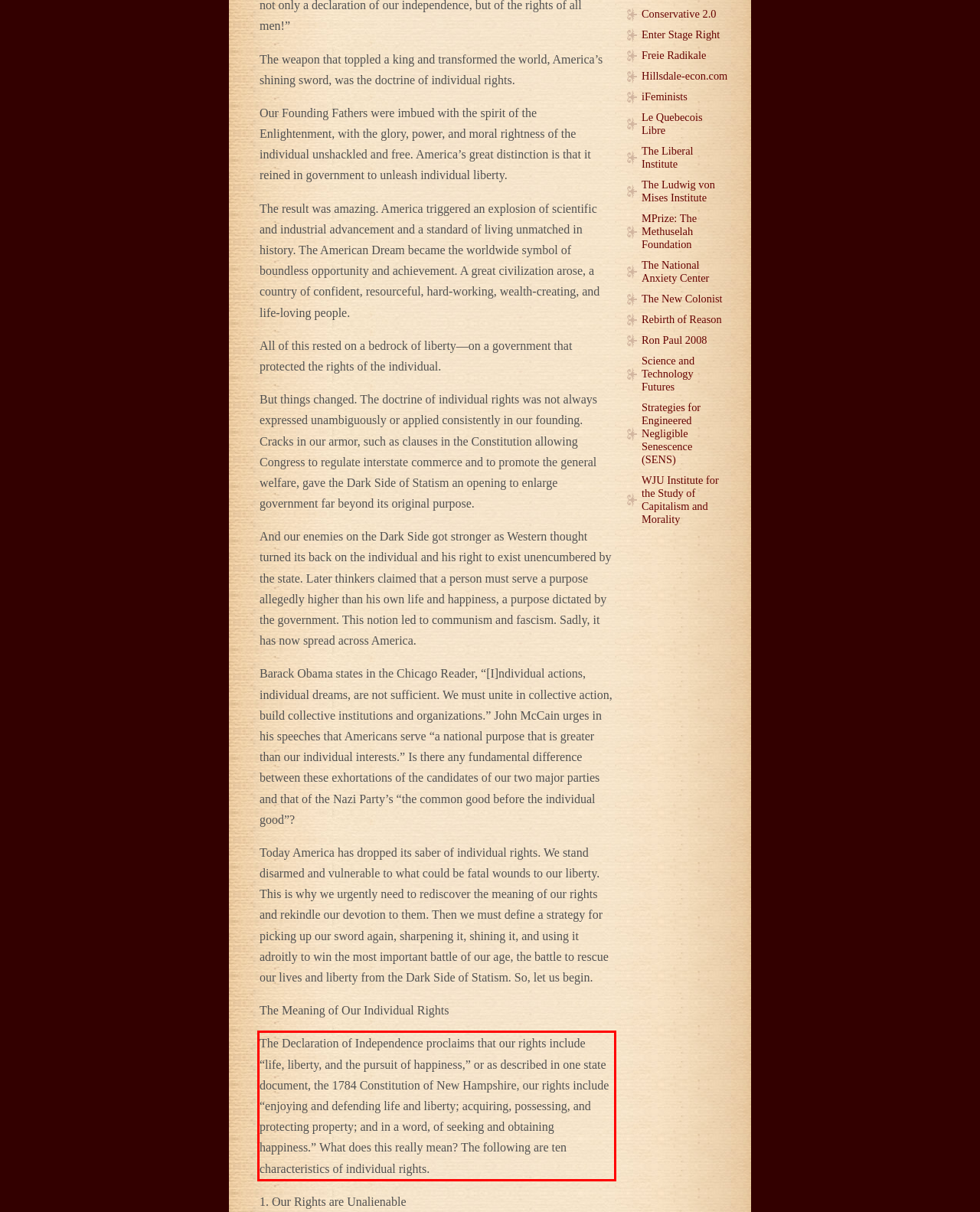From the provided screenshot, extract the text content that is enclosed within the red bounding box.

The Declaration of Independence proclaims that our rights include “life, liberty, and the pursuit of happiness,” or as described in one state document, the 1784 Constitution of New Hampshire, our rights include “enjoying and defending life and liberty; acquiring, possessing, and protecting property; and in a word, of seeking and obtaining happiness.” What does this really mean? The following are ten characteristics of individual rights.